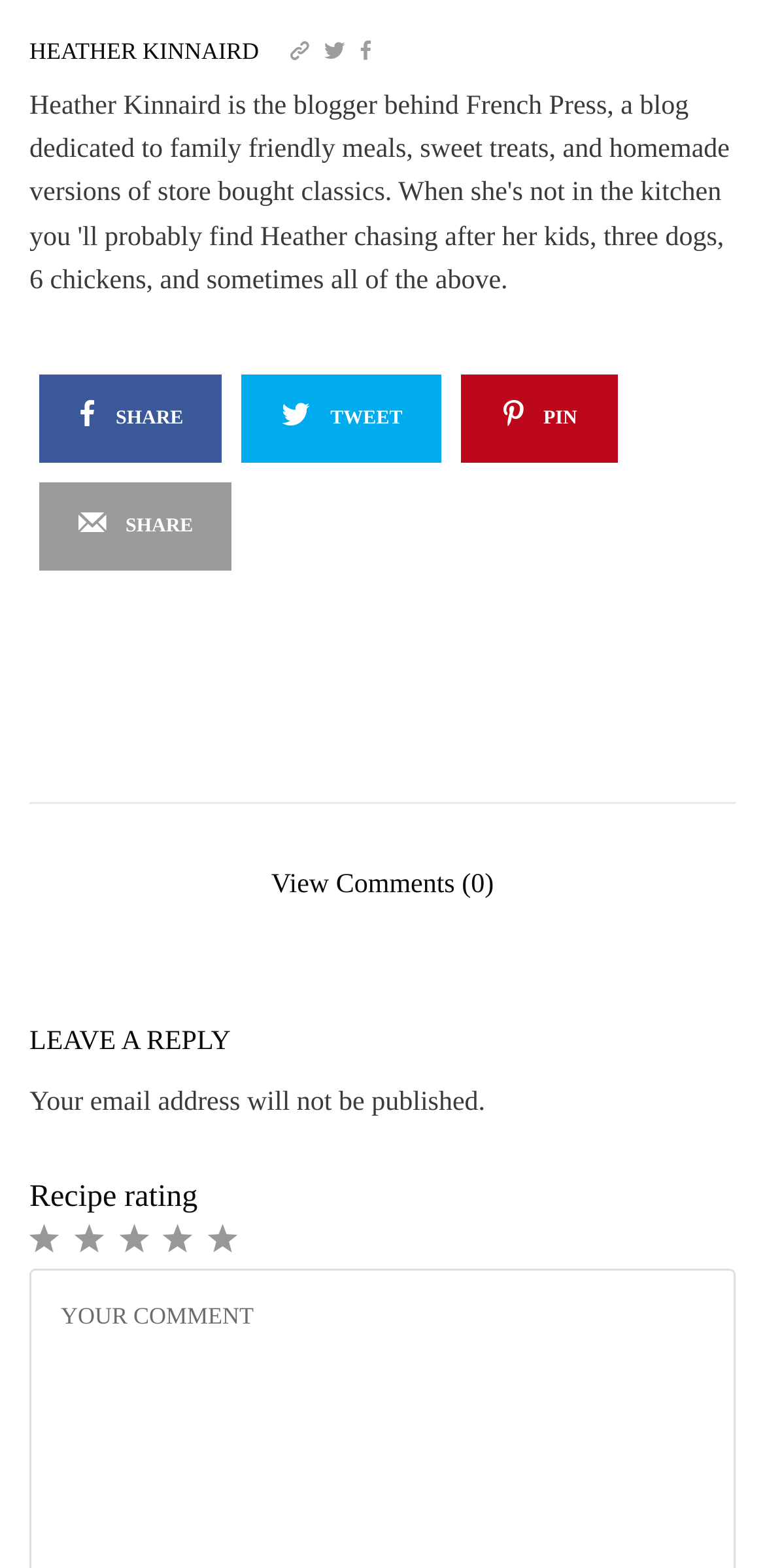Locate the bounding box coordinates of the area you need to click to fulfill this instruction: 'Click on the HEATHER KINNAIRD link'. The coordinates must be in the form of four float numbers ranging from 0 to 1: [left, top, right, bottom].

[0.038, 0.025, 0.338, 0.04]